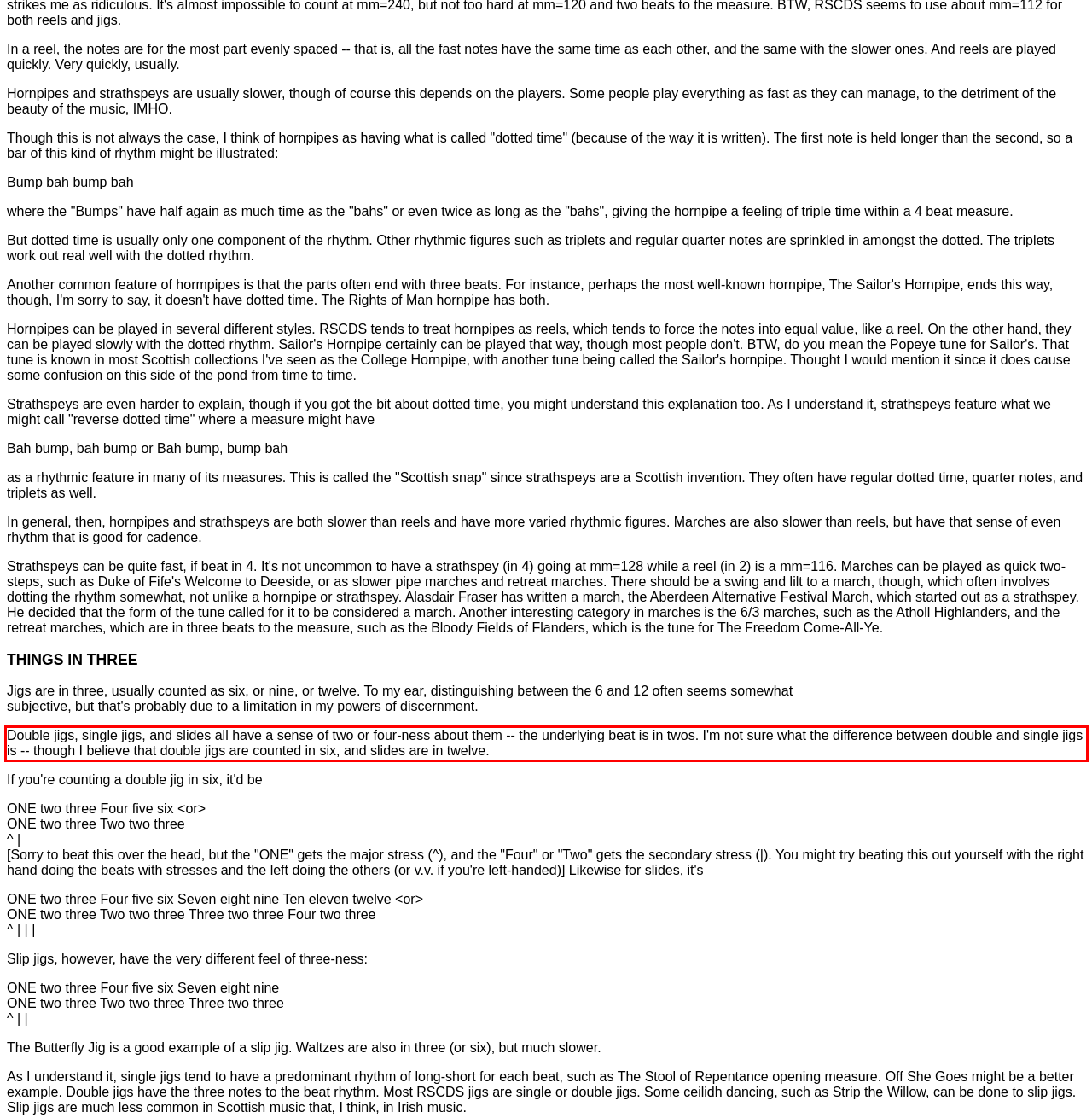You are given a screenshot with a red rectangle. Identify and extract the text within this red bounding box using OCR.

Double jigs, single jigs, and slides all have a sense of two or four-ness about them -- the underlying beat is in twos. I'm not sure what the difference between double and single jigs is -- though I believe that double jigs are counted in six, and slides are in twelve.